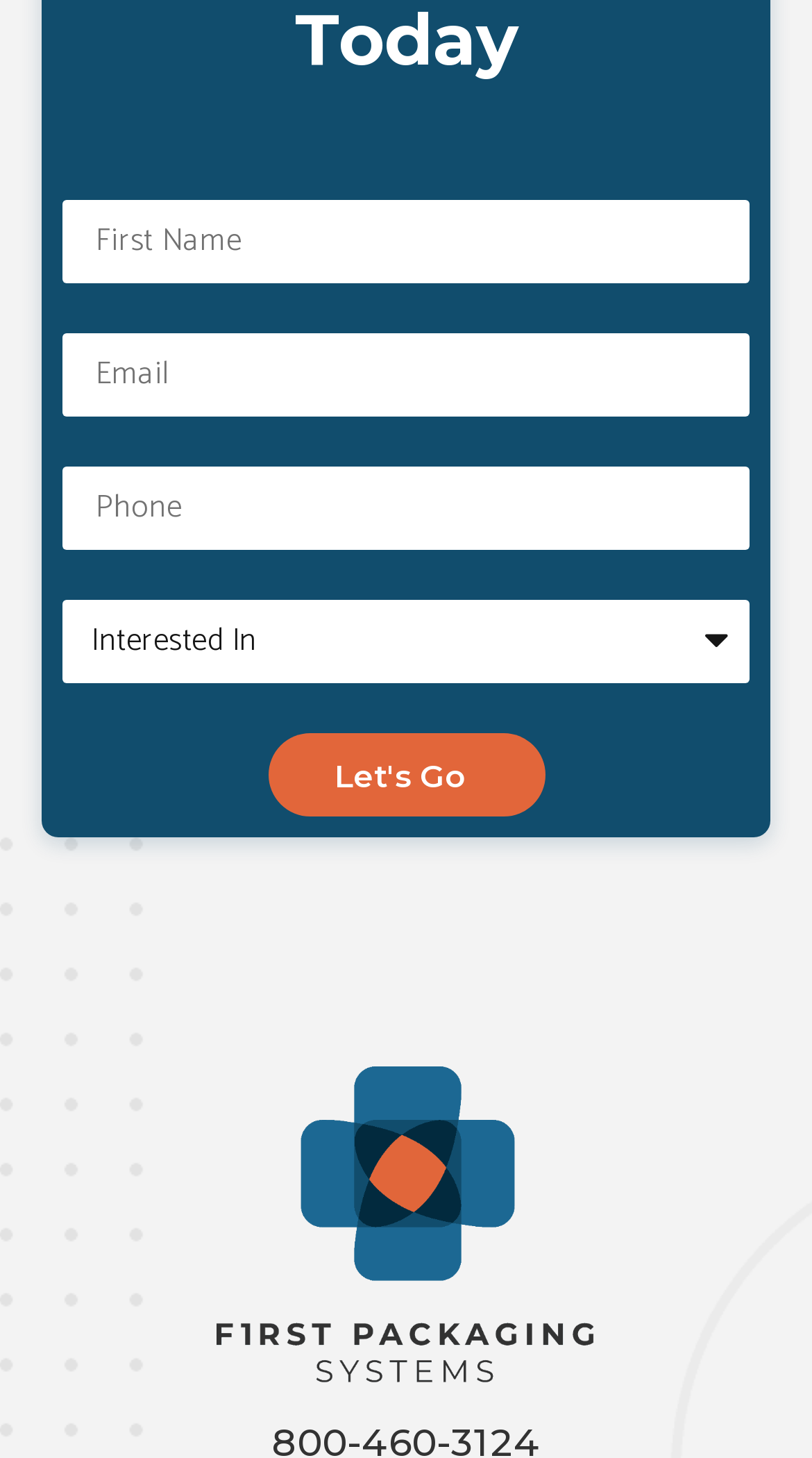How many text input fields are there?
Provide a well-explained and detailed answer to the question.

There are three text input fields: 'Name', 'Email', and 'Phone'. These fields are used to collect user input, and are likely required for submitting the form.